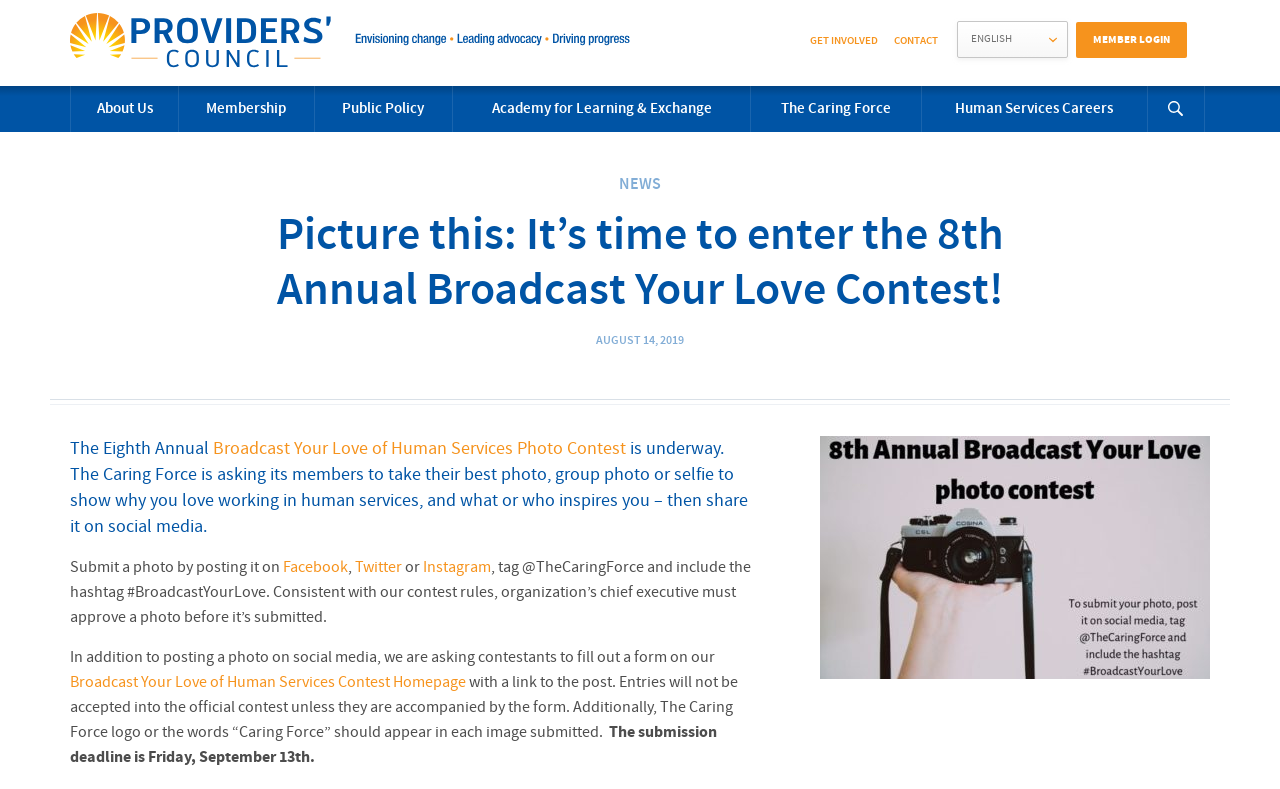Provide an in-depth description of the elements and layout of the webpage.

This webpage is about the 8th Annual Broadcast Your Love Contest, organized by Providers' Council. At the top left, there is a logo of Providers' Council, which is an image with a link to the organization's homepage. Next to it, there are several links to different sections of the website, including "GET INVOLVED", "CONTACT", and "MEMBER LOGIN". A language selection combobox is also located at the top right.

Below the top navigation bar, there are several links to different pages, including "About Us", "Membership", "Public Policy", and more. A search form expander link is located at the far right.

The main content of the page is about the contest. There is a heading that reads "NEWS Picture this: It’s time to enter the 8th Annual Broadcast Your Love Contest!" followed by a time stamp "AUGUST 14, 2019". The contest is described in a paragraph, which explains that members are encouraged to take a photo and share it on social media to show their love for working in human services. The photo should be submitted by posting it on Facebook, Twitter, or Instagram, and including the hashtag #BroadcastYourLove. Additionally, contestants need to fill out a form on the contest homepage and include a link to the post.

There are several links to social media platforms, including Facebook, Twitter, and Instagram, as well as a link to the contest homepage. The submission deadline is Friday, September 13th.